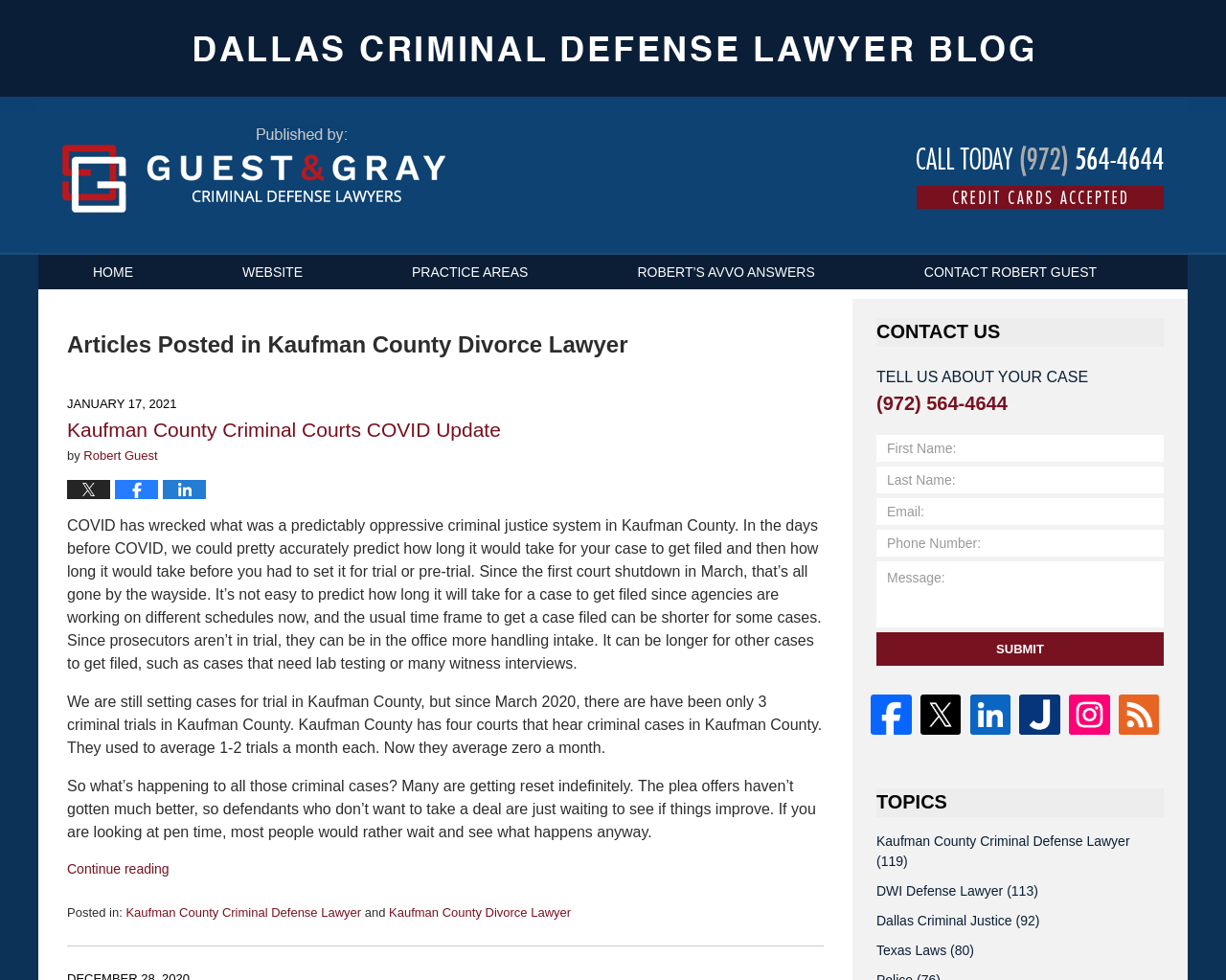Answer in one word or a short phrase: 
What is the name of the lawyer who published this blog?

Robert Guest